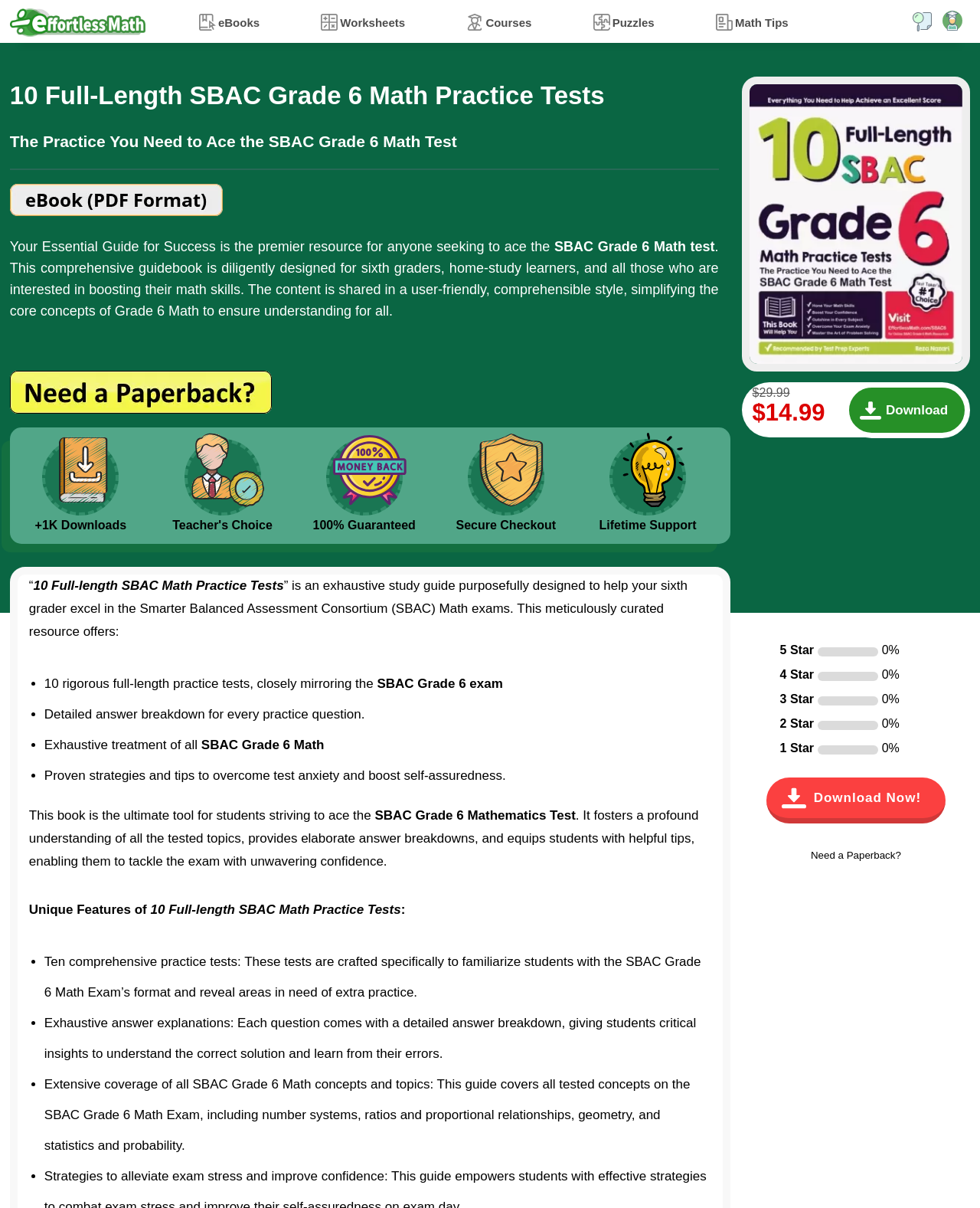Kindly determine the bounding box coordinates of the area that needs to be clicked to fulfill this instruction: "Need a paperback? Click here".

[0.815, 0.694, 0.932, 0.722]